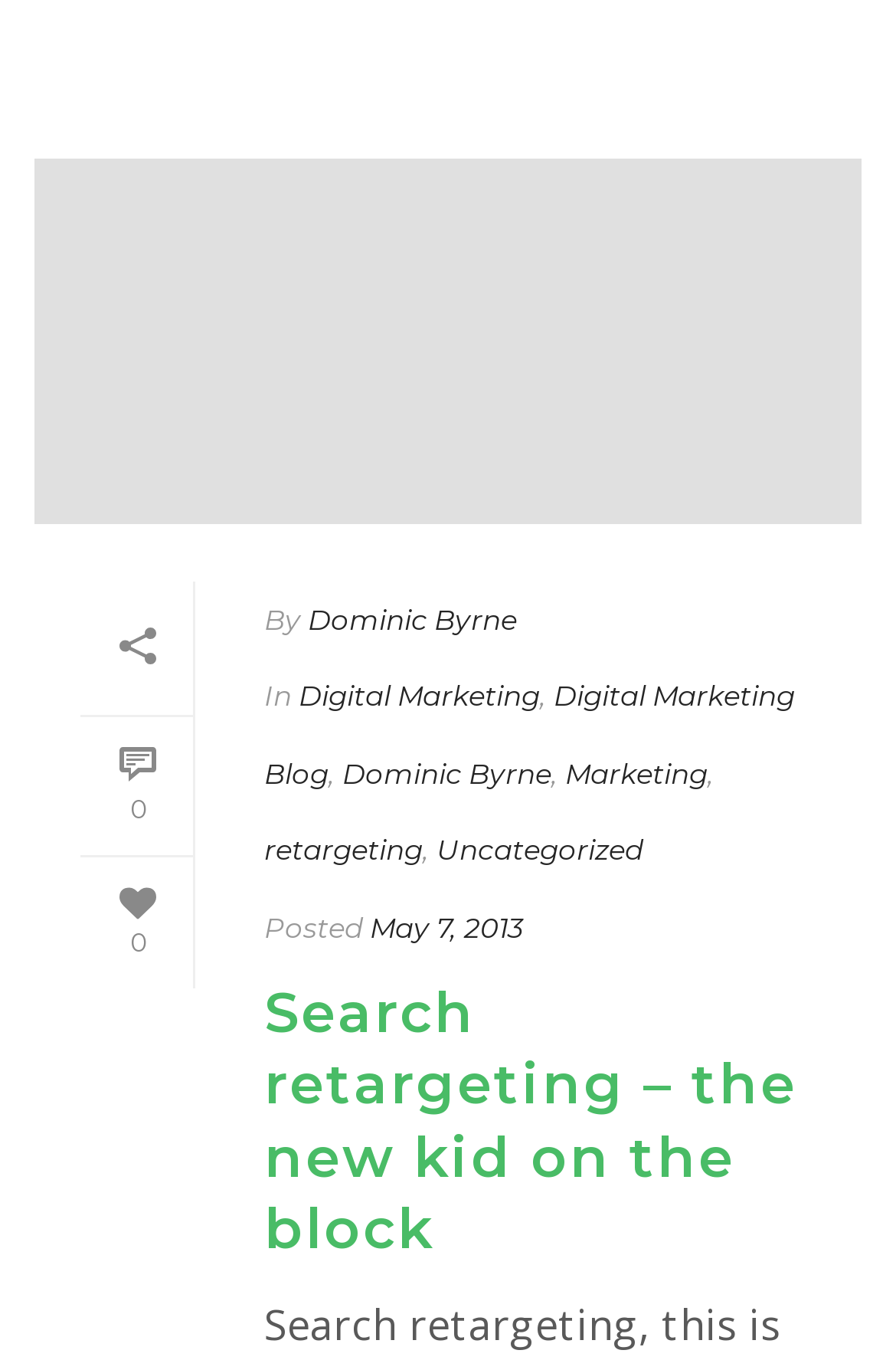Using the description: "Digital Marketing Blog", identify the bounding box of the corresponding UI element in the screenshot.

[0.295, 0.499, 0.887, 0.581]